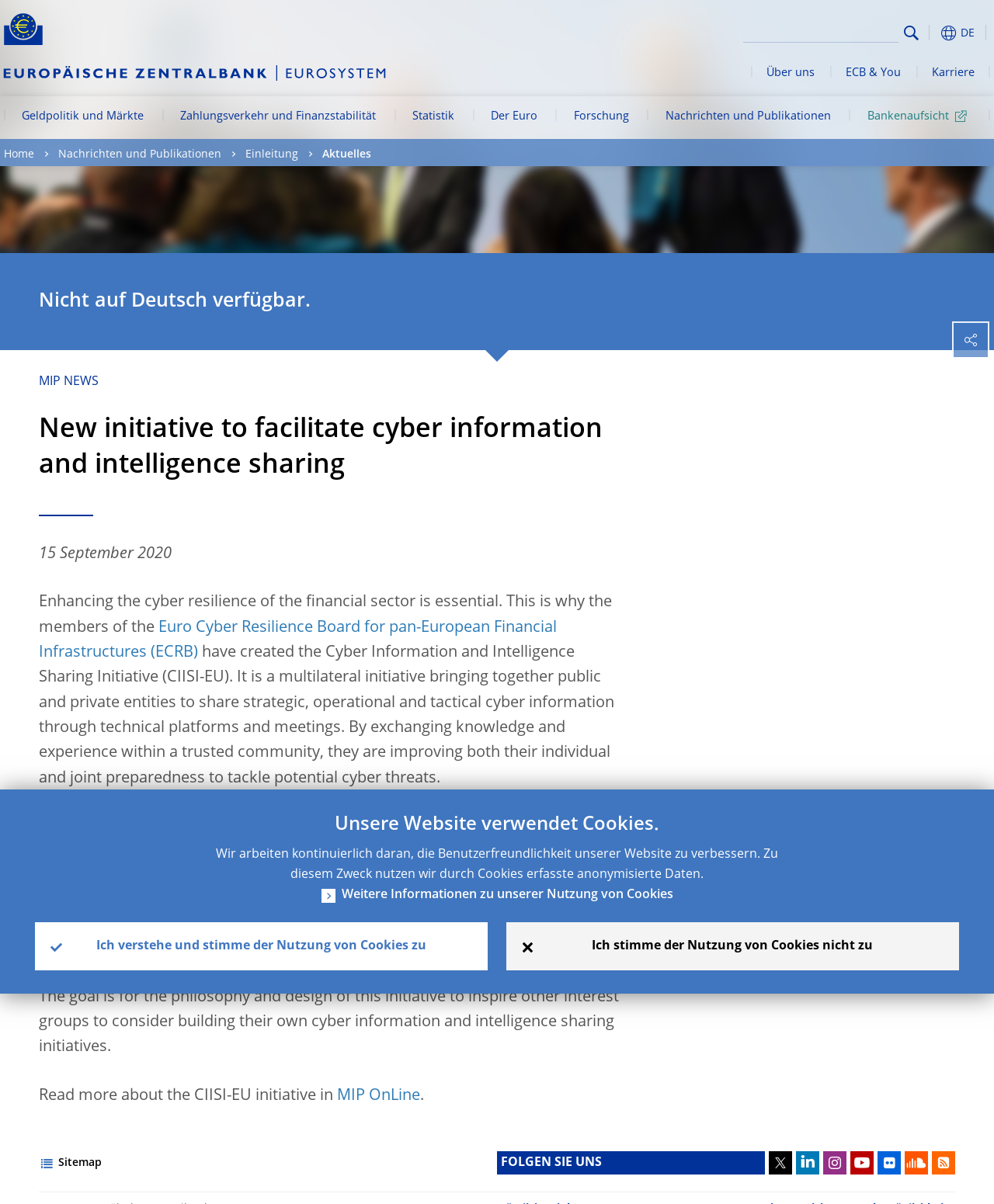What is the goal of the CIISI-EU initiative?
Examine the image and give a concise answer in one word or a short phrase.

Inspire other initiatives